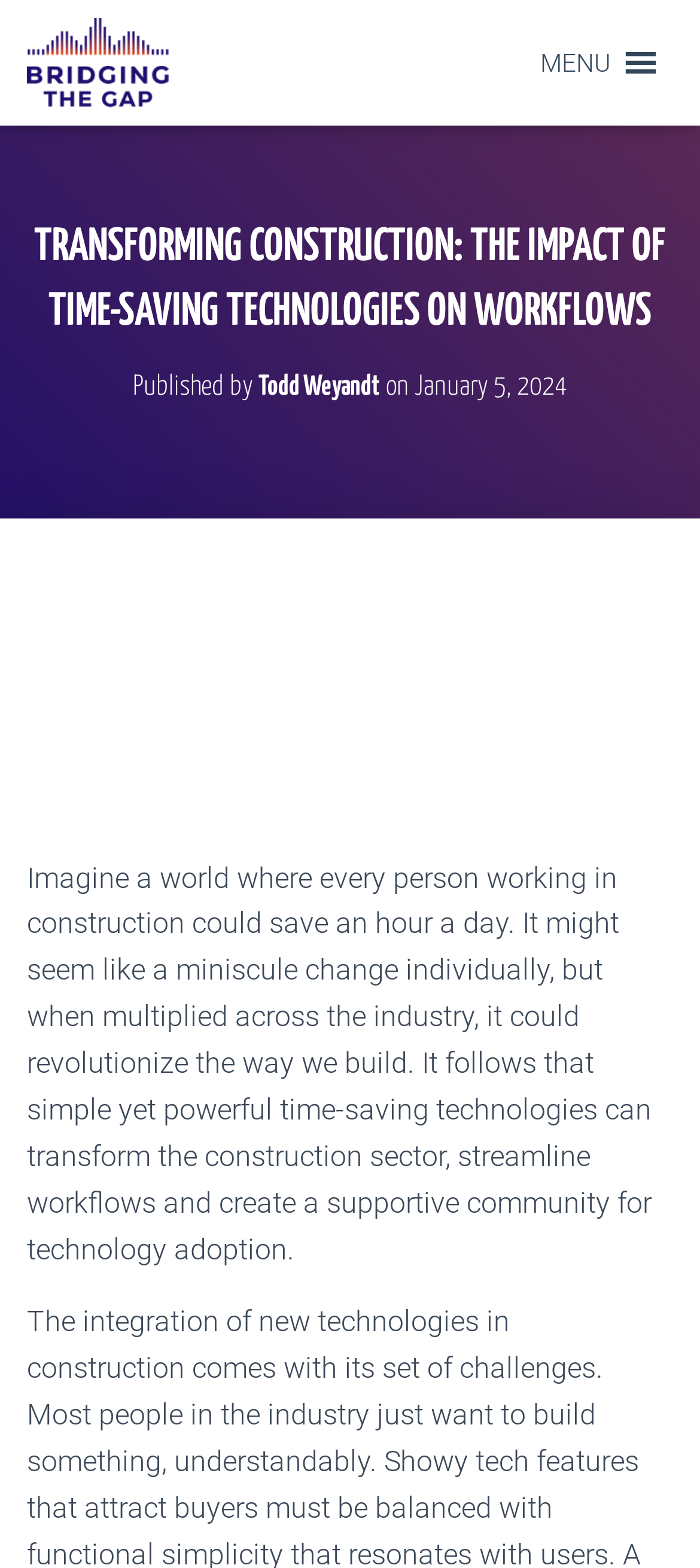Please specify the bounding box coordinates in the format (top-left x, top-left y, bottom-right x, bottom-right y), with all values as floating point numbers between 0 and 1. Identify the bounding box of the UI element described by: title="Bridging the Gap Podcast"

[0.038, 0.011, 0.28, 0.069]